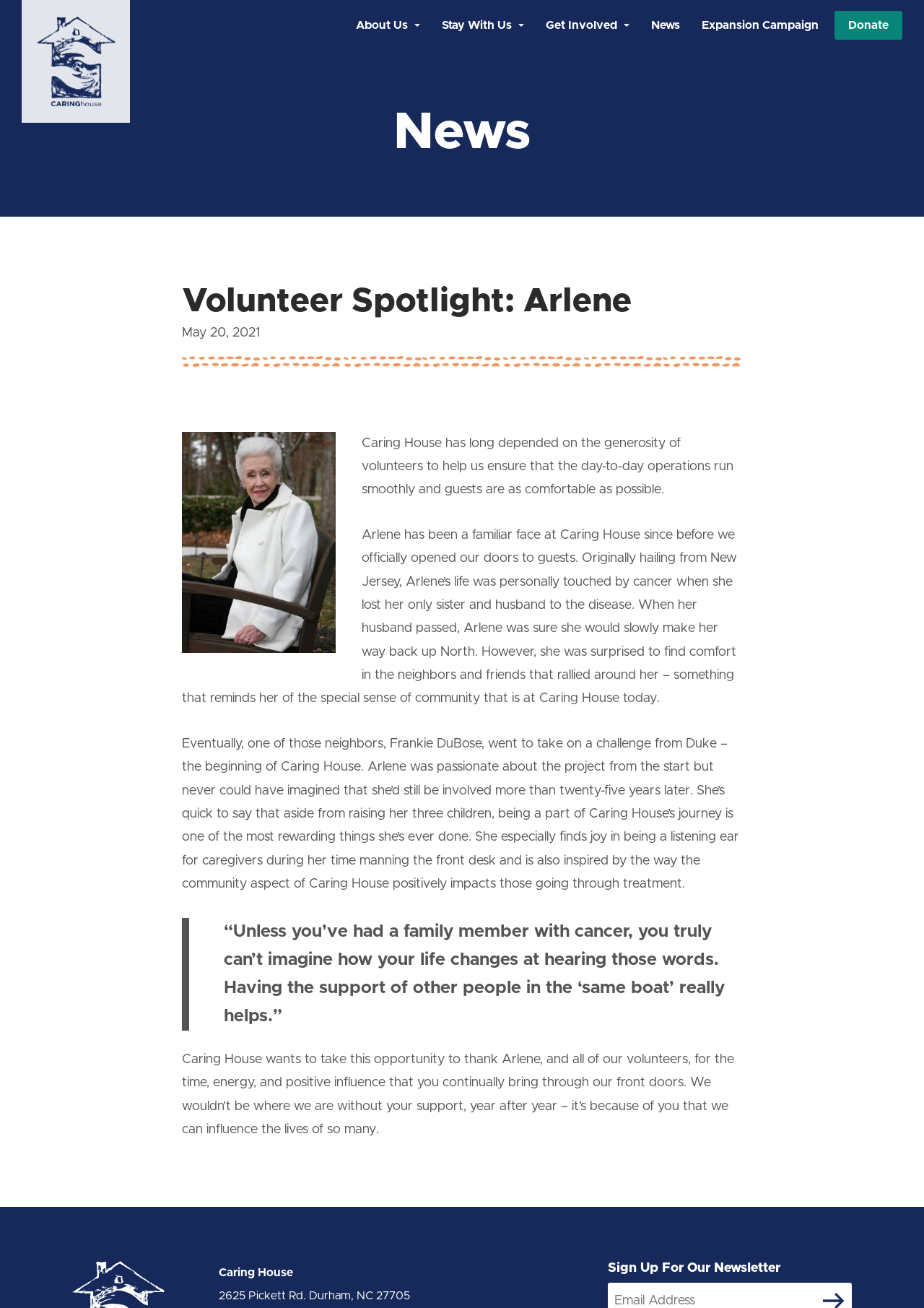Locate the bounding box coordinates of the area to click to fulfill this instruction: "Sign up for the newsletter". The bounding box should be presented as four float numbers between 0 and 1, in the order [left, top, right, bottom].

[0.658, 0.964, 0.922, 0.976]